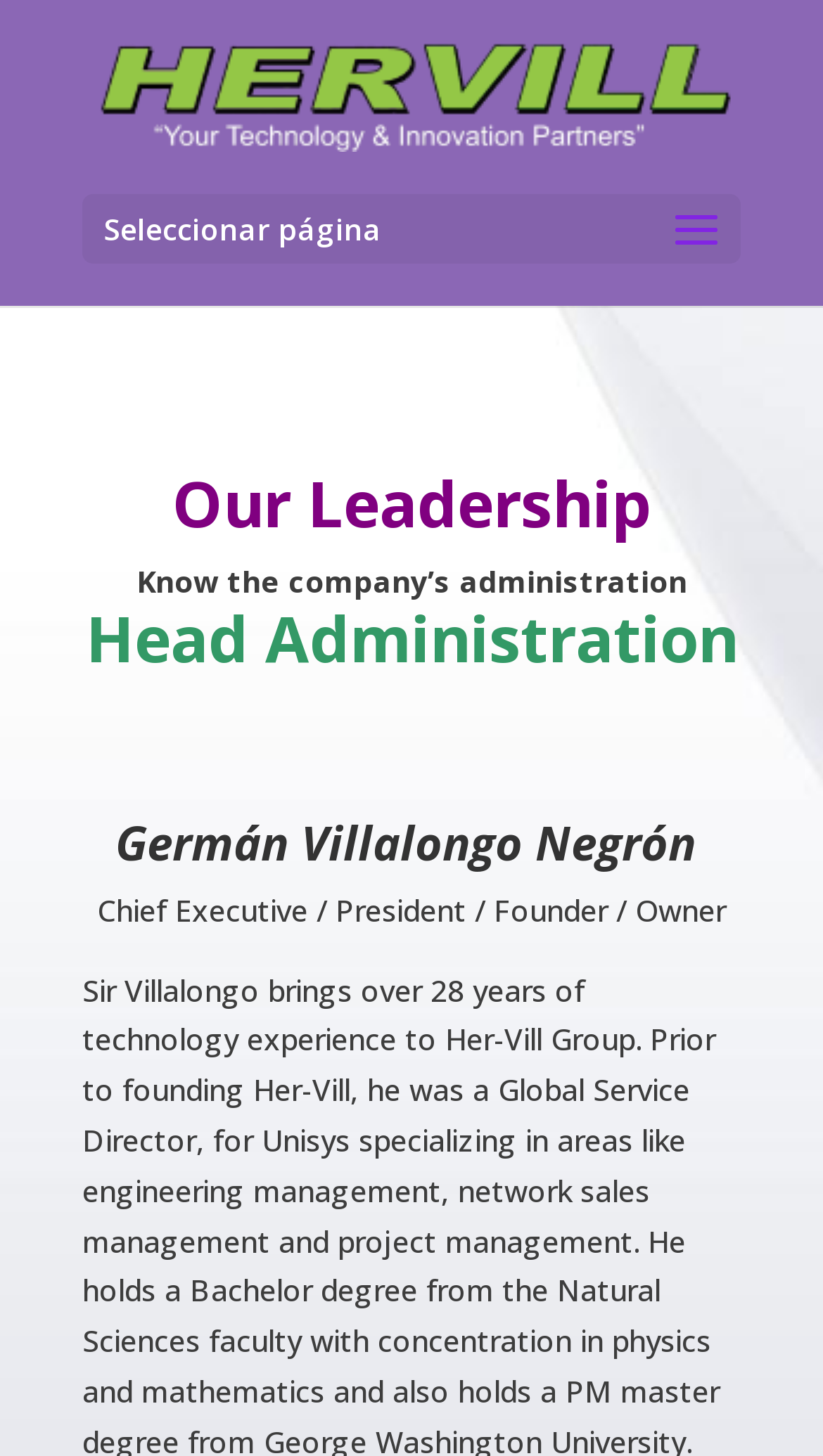Detail the various sections and features of the webpage.

The webpage is about the leadership of HerVill Group Corp. At the top, there is a link to the company's homepage, accompanied by an image of the company's logo, taking up most of the top section. Below this, there is a text "Seleccionar página" which seems to be a language selection option.

The main content of the page is divided into sections, with headings and descriptions. The first heading is "Our Leadership", which is followed by a brief description "Know the company’s administration". 

Underneath, there is a section titled "Head Administration", which lists the company's top executive, Germán Villalongo Negrón, who holds multiple roles including Chief Executive, President, Founder, and Owner.